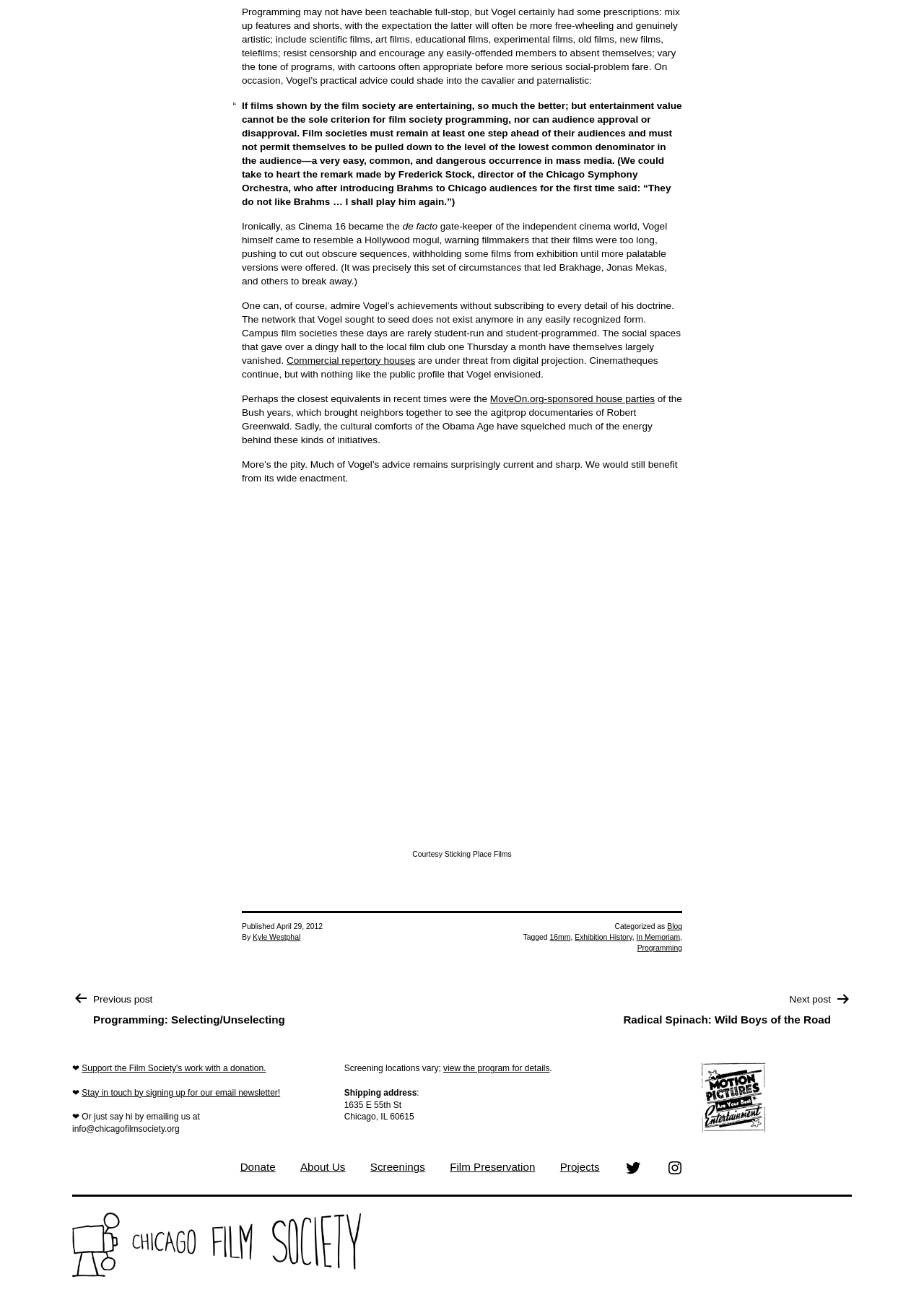What is the organization mentioned in the article?
Use the screenshot to answer the question with a single word or phrase.

Chicago Film Society